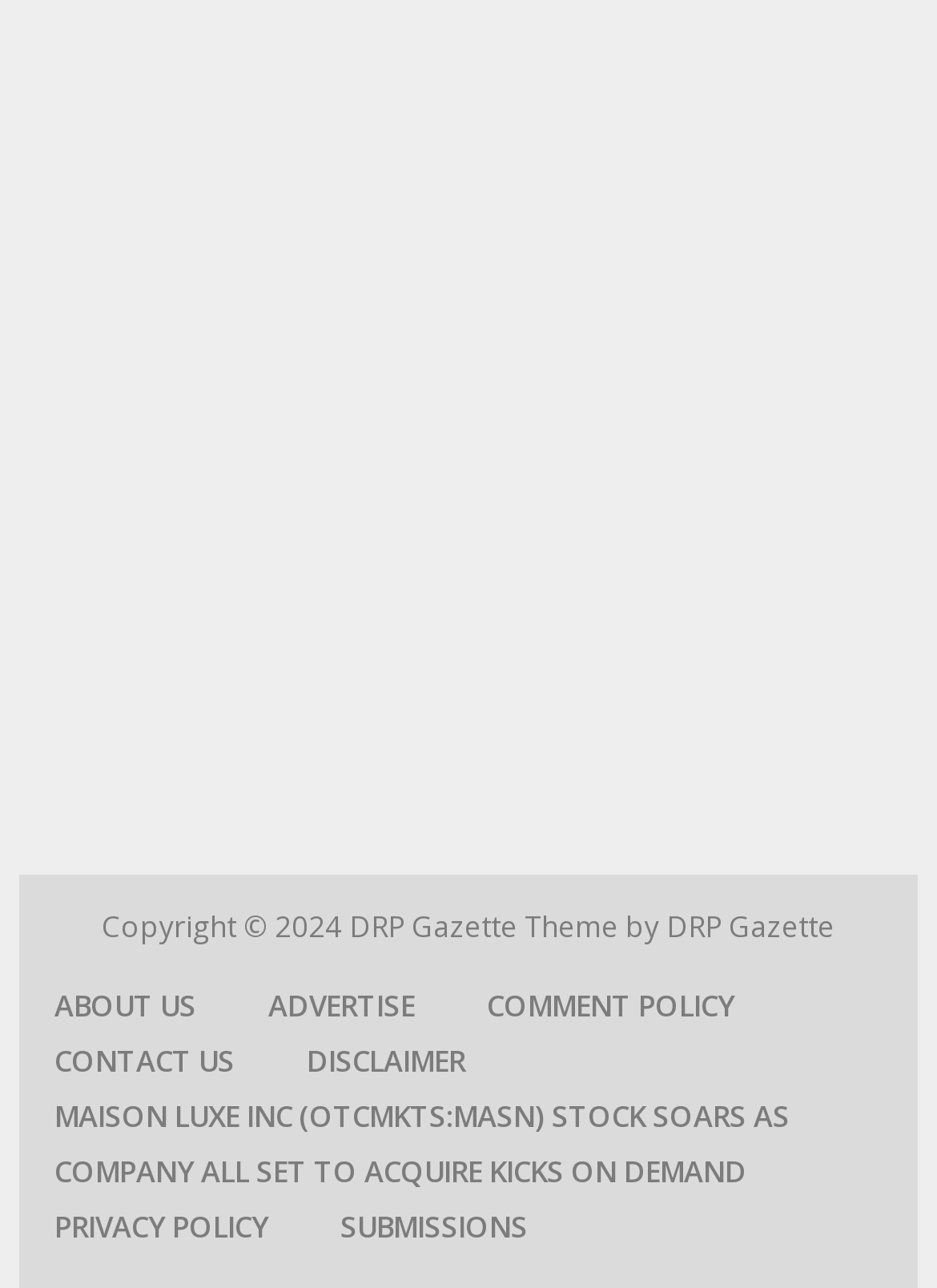How many columns are there in the footer?
Using the image, give a concise answer in the form of a single word or short phrase.

1